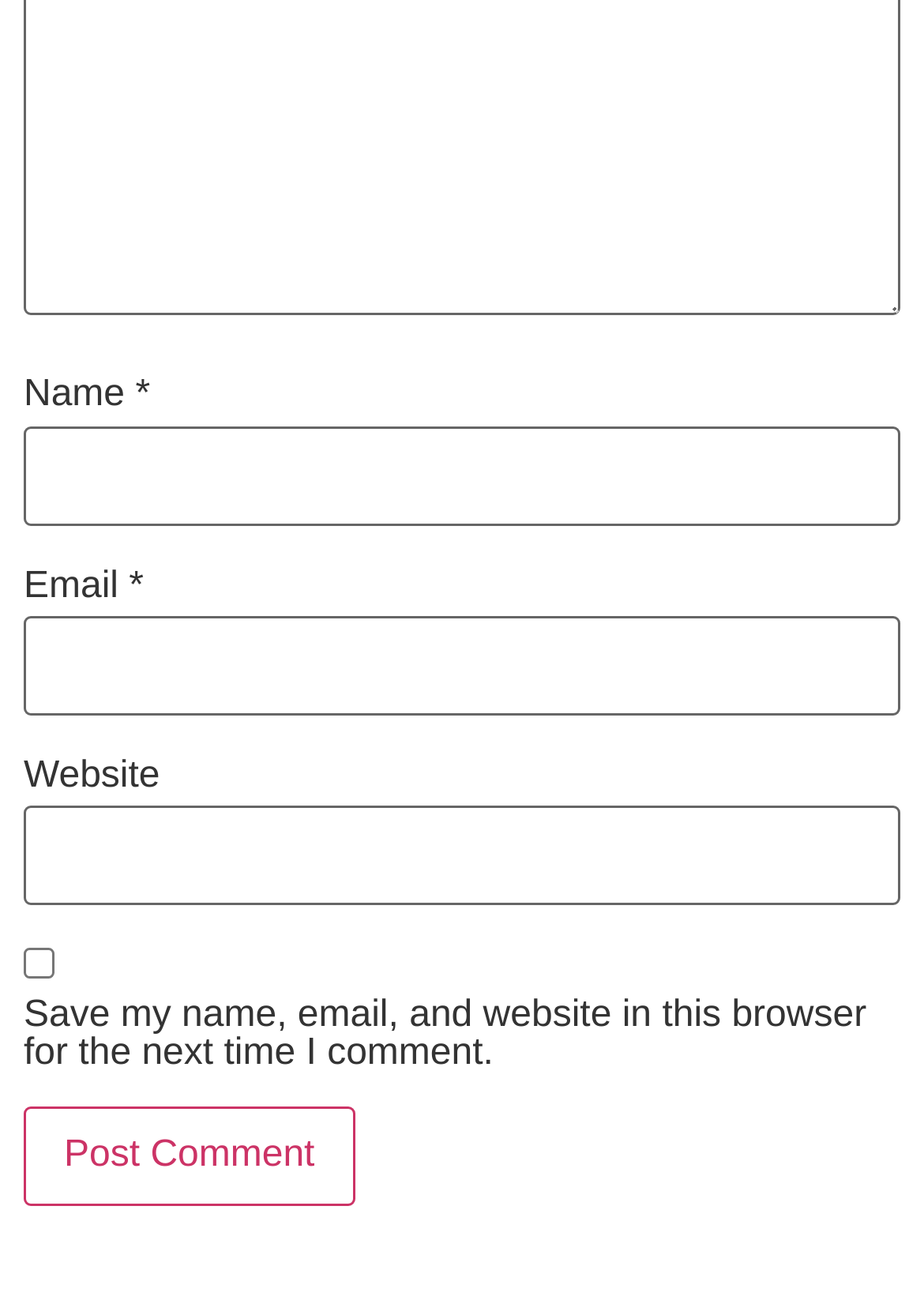Calculate the bounding box coordinates for the UI element based on the following description: "parent_node: Email * aria-describedby="email-notes" name="email"". Ensure the coordinates are four float numbers between 0 and 1, i.e., [left, top, right, bottom].

[0.026, 0.468, 0.974, 0.544]